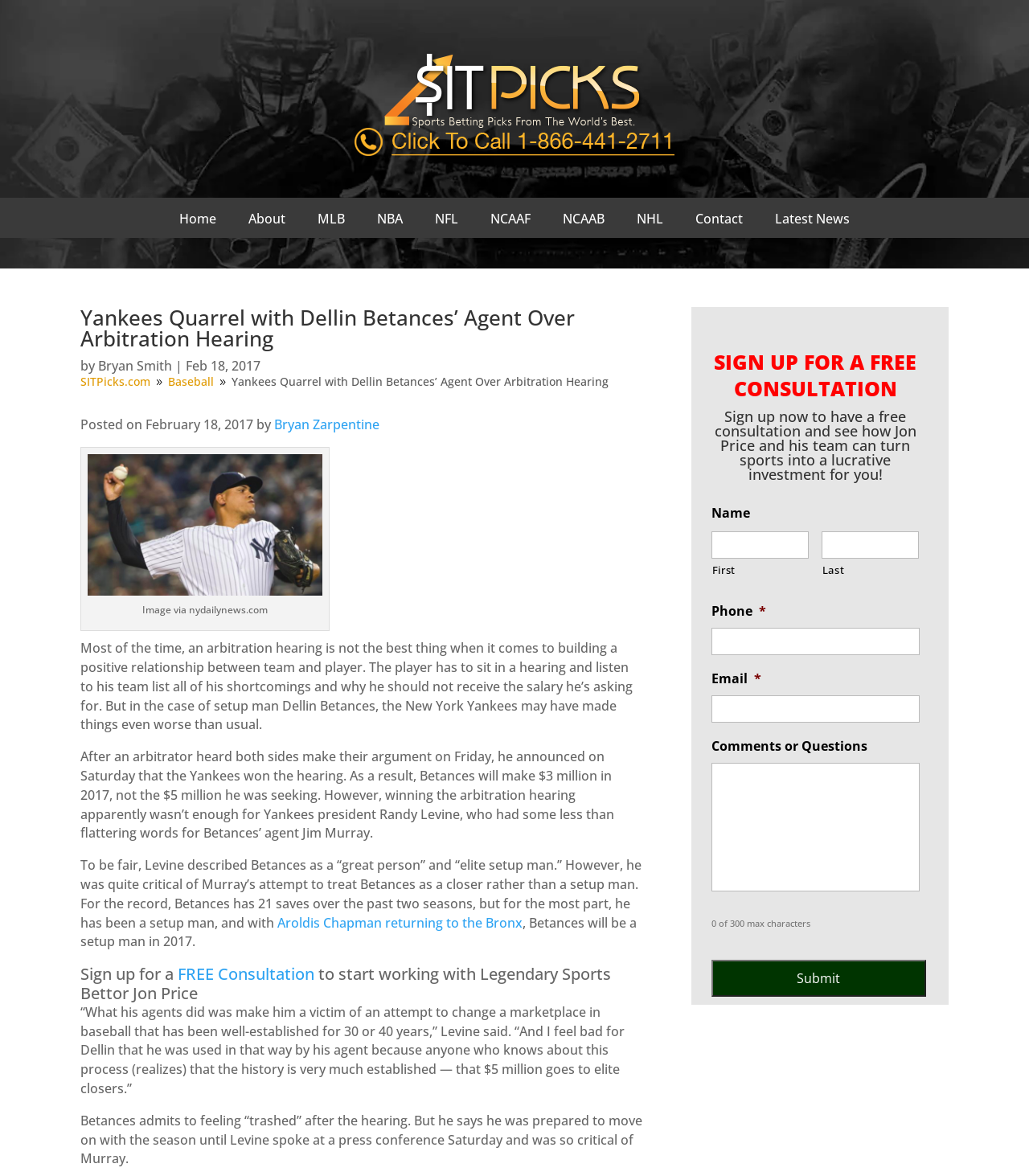By analyzing the image, answer the following question with a detailed response: What is the name of the Yankees player involved in the arbitration hearing?

I found the answer by reading the article and identifying the player mentioned in the context of the arbitration hearing. The article states 'Yankees Quarrel with Dellin Betances’ Agent Over Arbitration Hearing' and later mentions 'setup man Dellin Betances'.